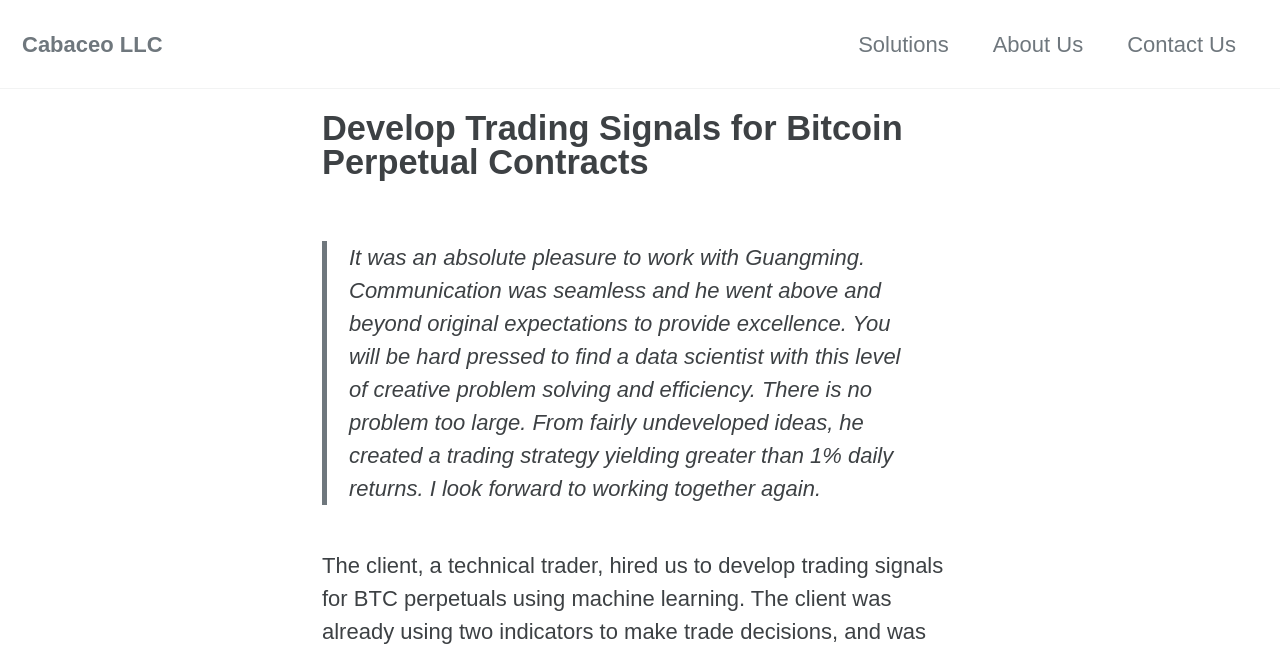From the given element description: "Solutions", find the bounding box for the UI element. Provide the coordinates as four float numbers between 0 and 1, in the order [left, top, right, bottom].

[0.67, 0.042, 0.741, 0.093]